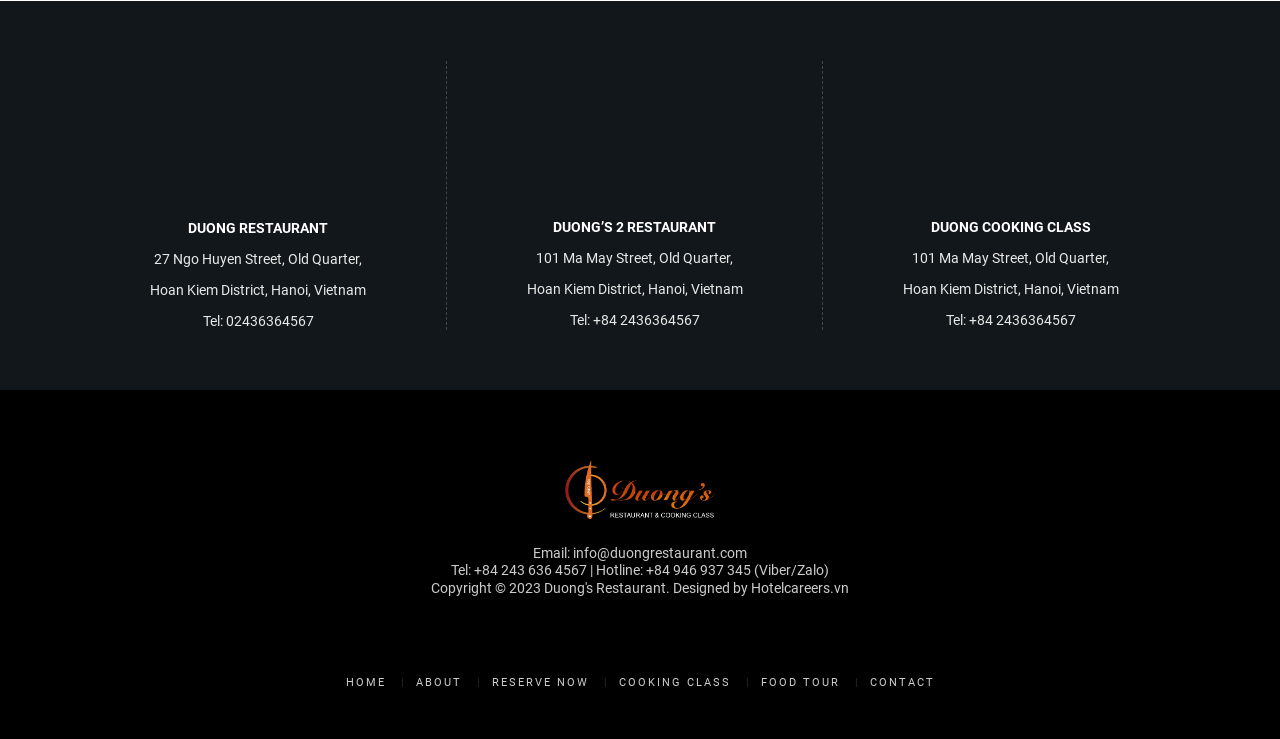Identify the bounding box coordinates of the region that needs to be clicked to carry out this instruction: "visit DUONG RESTAURANT". Provide these coordinates as four float numbers ranging from 0 to 1, i.e., [left, top, right, bottom].

[0.147, 0.297, 0.256, 0.319]